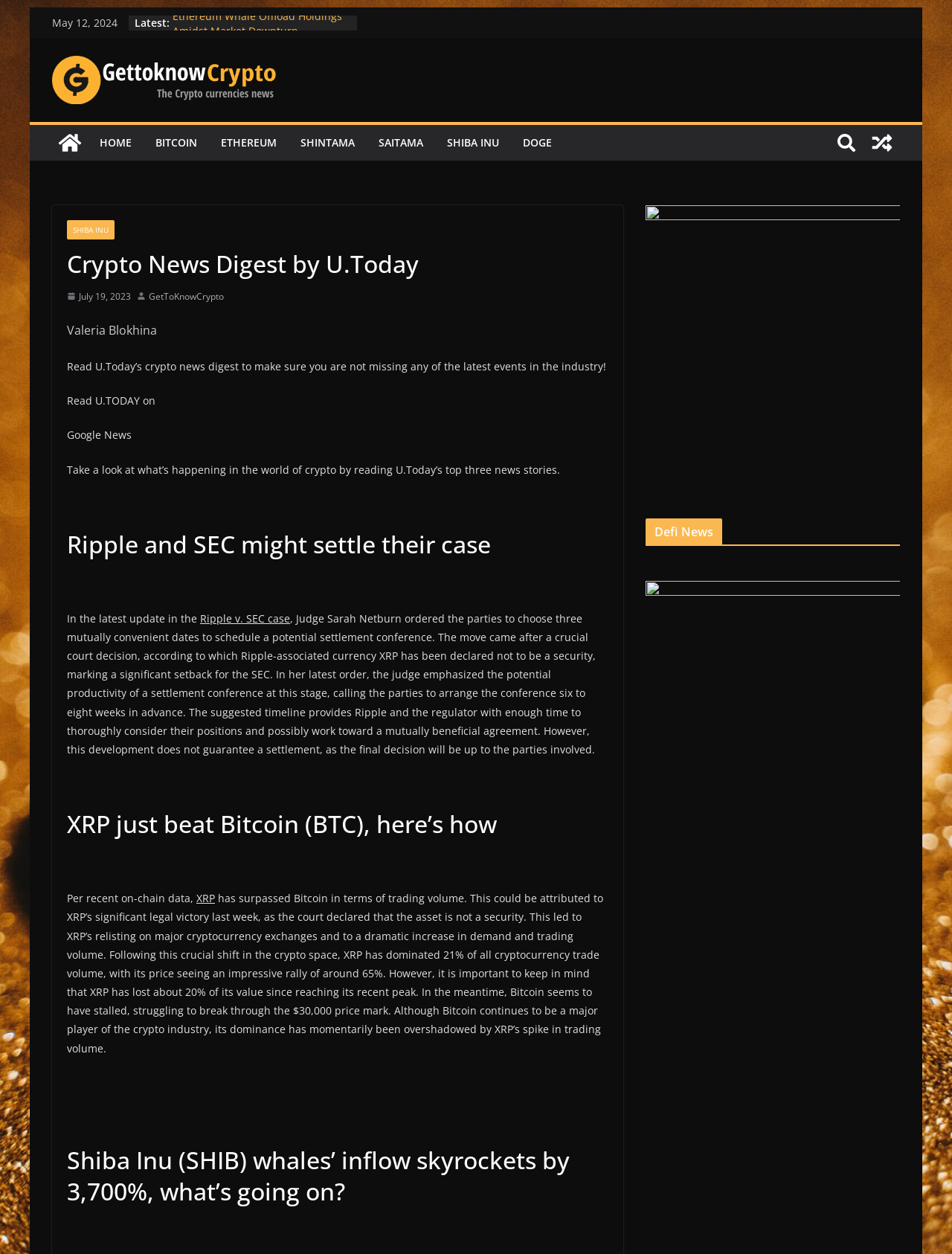What is the name of the author of the article 'Ripple and SEC might settle their case'?
Using the picture, provide a one-word or short phrase answer.

Valeria Blokhina